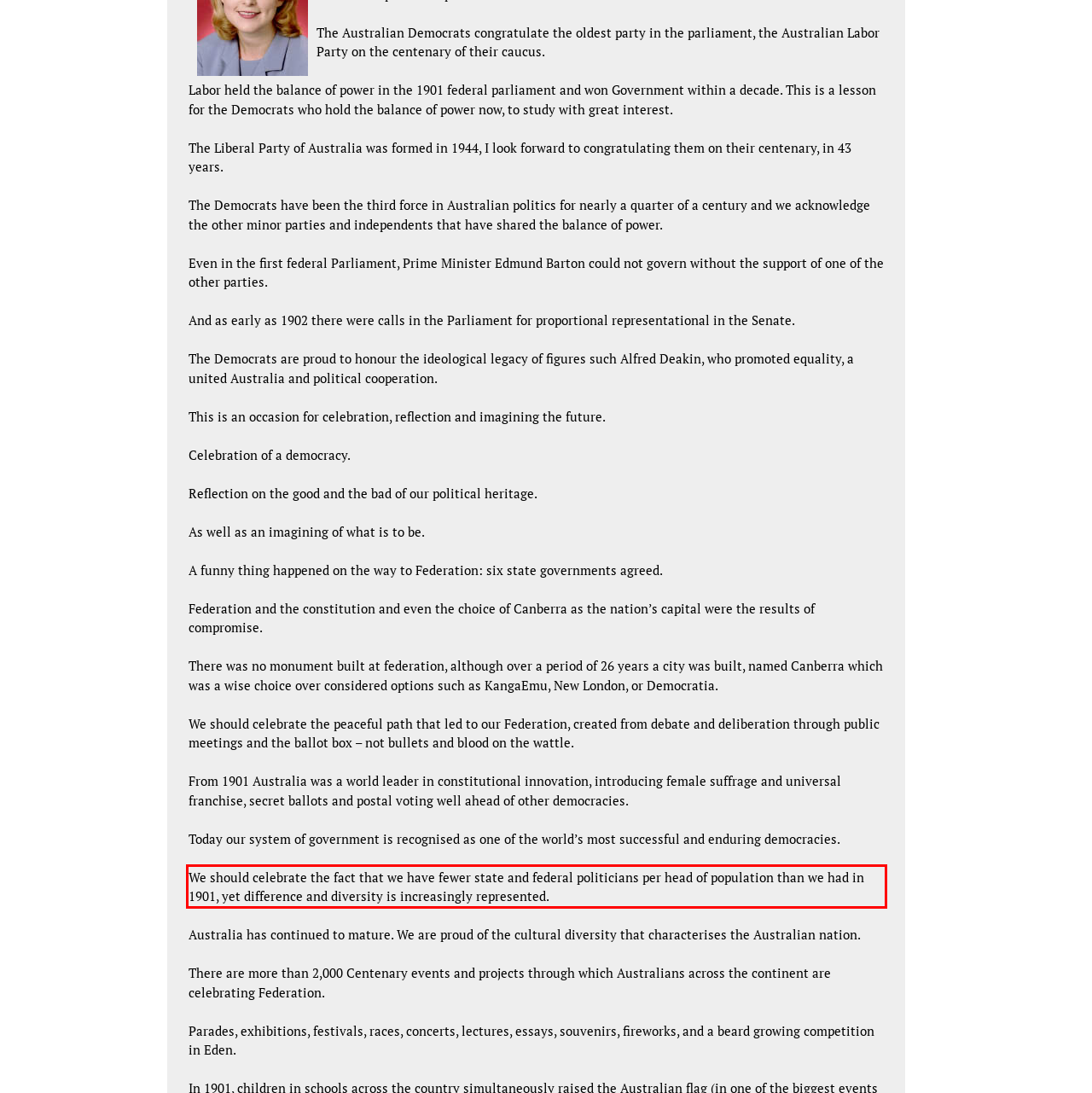You are provided with a screenshot of a webpage containing a red bounding box. Please extract the text enclosed by this red bounding box.

We should celebrate the fact that we have fewer state and federal politicians per head of population than we had in 1901, yet difference and diversity is increasingly represented.